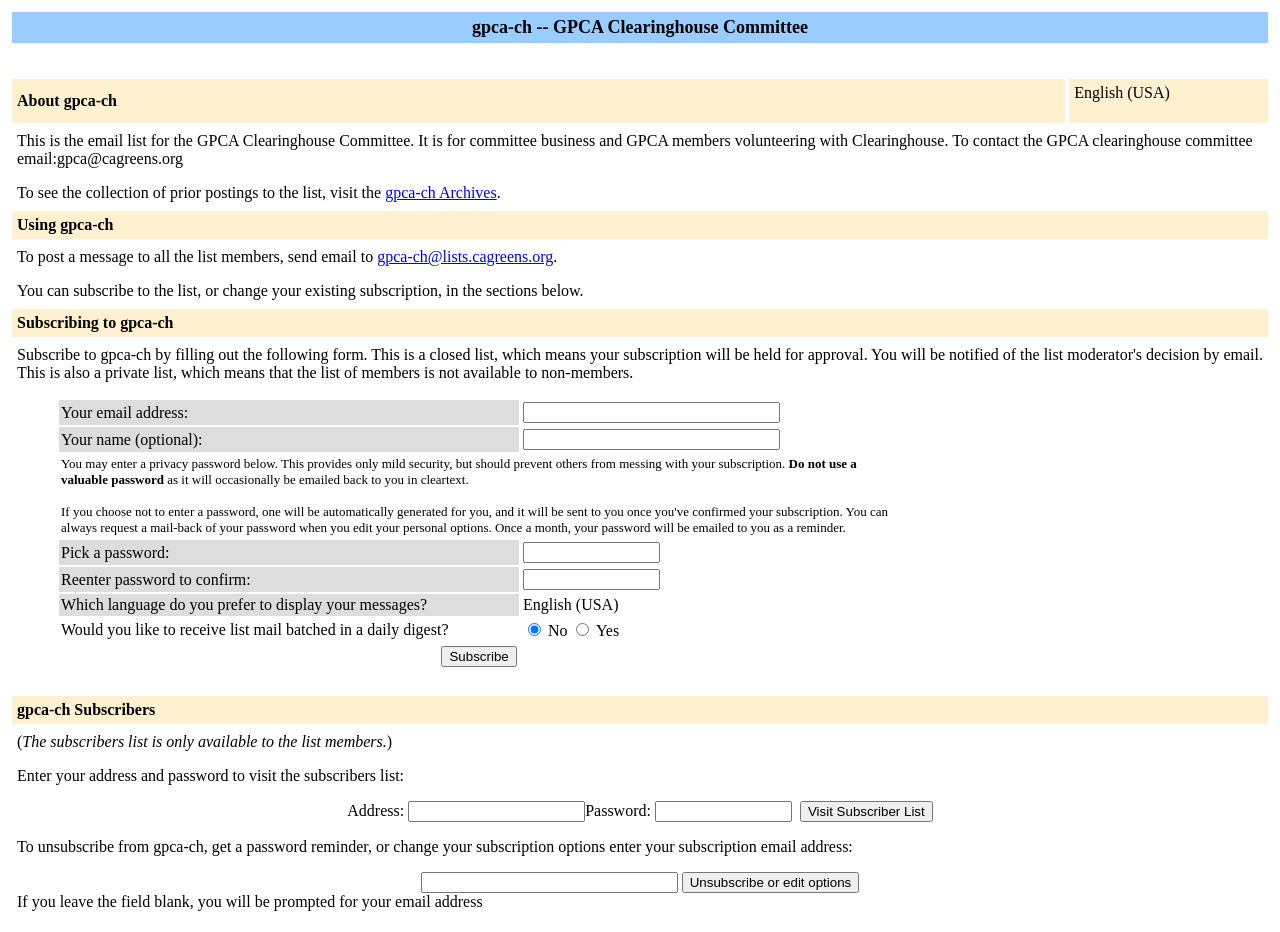Find the bounding box coordinates corresponding to the UI element with the description: "Login". The coordinates should be formatted as [left, top, right, bottom], with values as floats between 0 and 1.

None